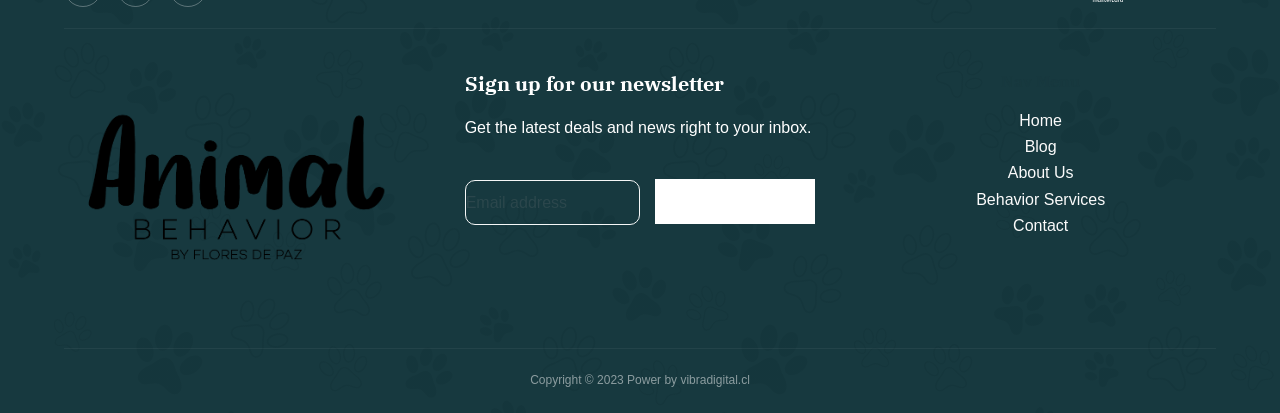Identify the bounding box coordinates for the element you need to click to achieve the following task: "Subscribe to the newsletter". The coordinates must be four float values ranging from 0 to 1, formatted as [left, top, right, bottom].

[0.512, 0.434, 0.637, 0.543]